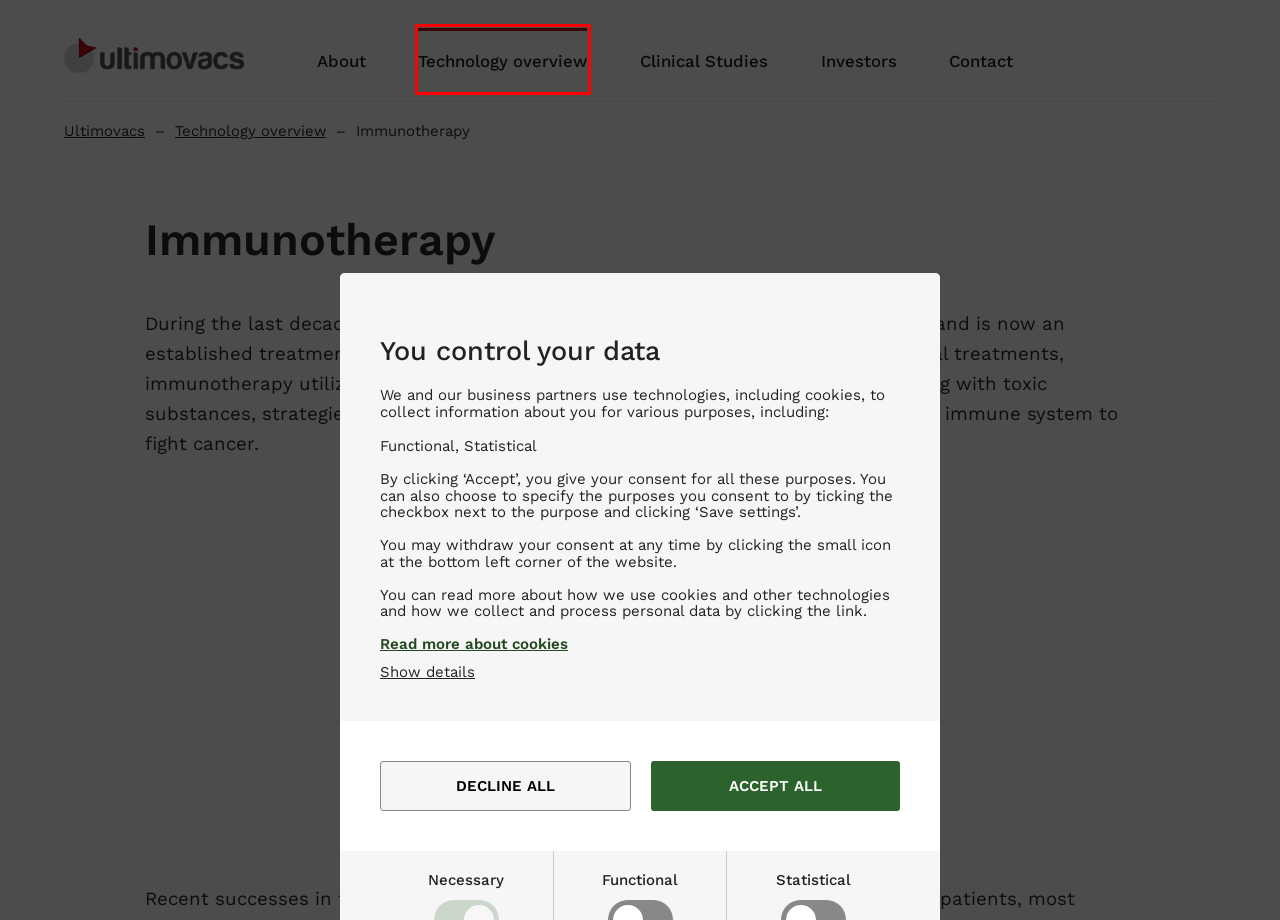Check out the screenshot of a webpage with a red rectangle bounding box. Select the best fitting webpage description that aligns with the new webpage after clicking the element inside the bounding box. Here are the candidates:
A. Home - Ultimovacs
B. Financial reports - Ultimovacs
C. Contact us - Ultimovacs
D. Privacy statement - Ultimovacs
E. The cookie banner that supports your marketing goals - Cookie Information
F. Investors - Ultimovacs
G. Phase II studies - Ultimovacs
H. Technology overview - Ultimovacs

H